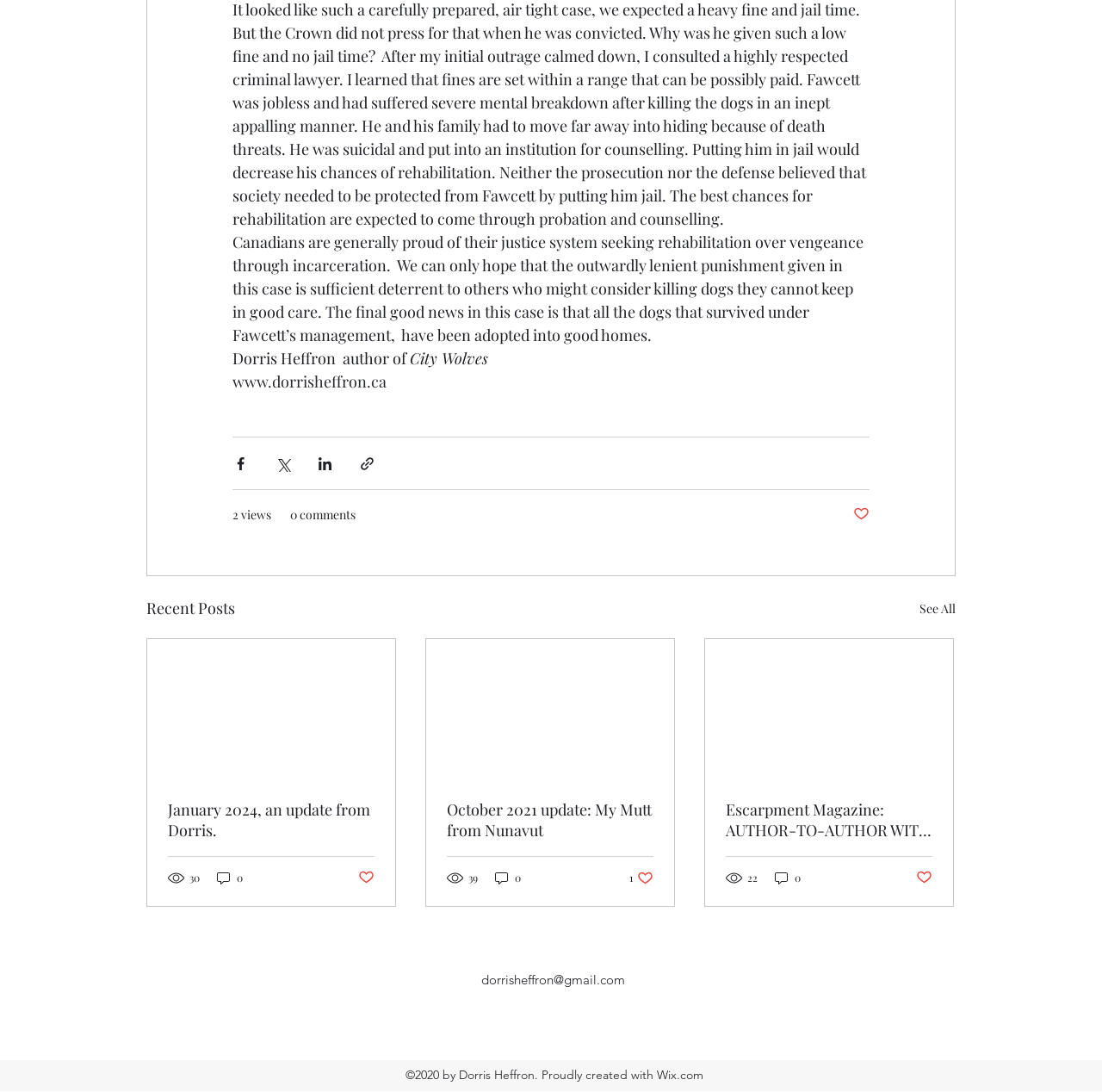Answer the following query concisely with a single word or phrase:
What platform was the website created with?

Wix.com